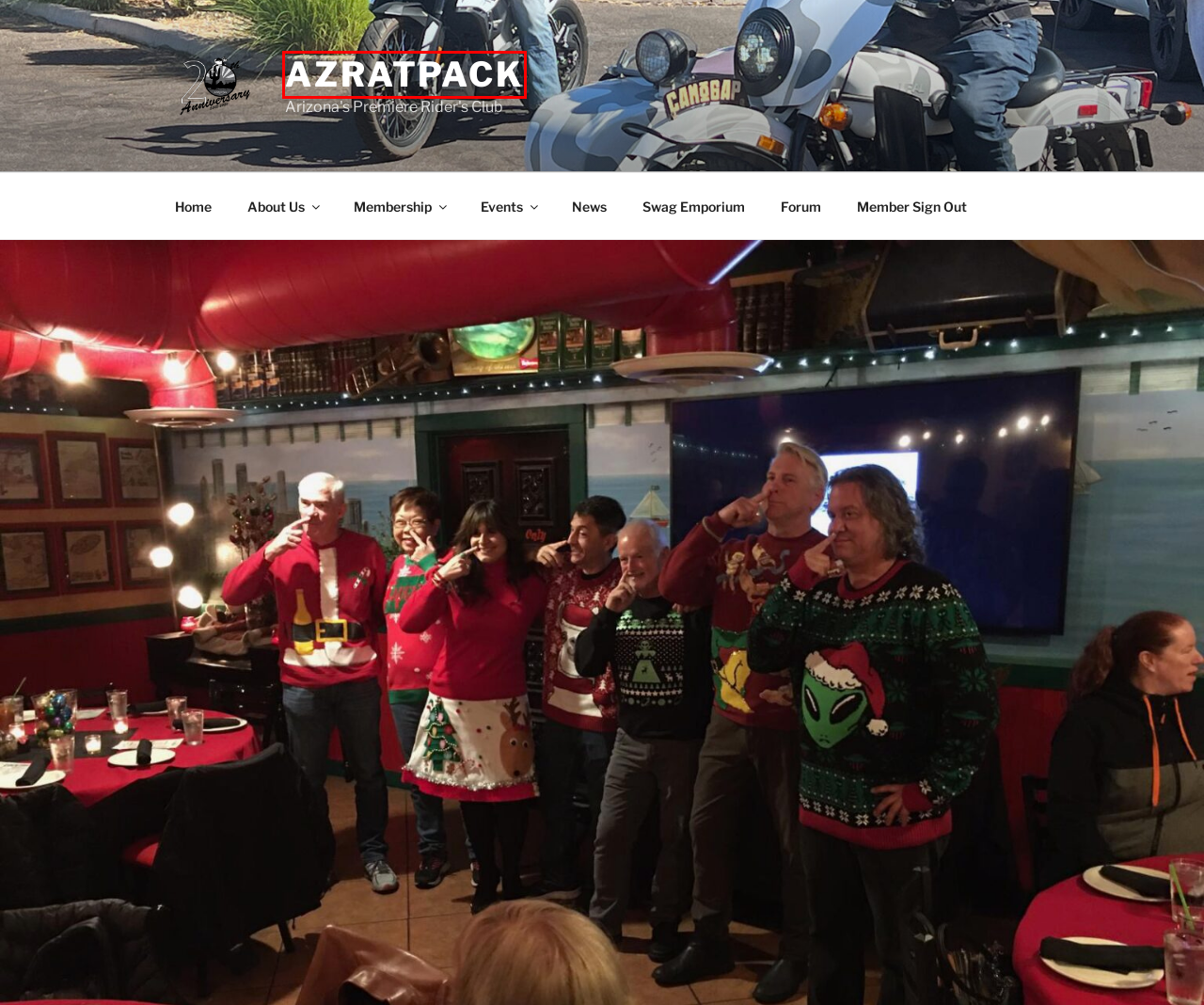With the provided screenshot showing a webpage and a red bounding box, determine which webpage description best fits the new page that appears after clicking the element inside the red box. Here are the options:
A. Announcements – AZRATPack
B. News – AZRATPack
C. Sergeant Of Arms – AZRATPack
D. AZRATPack – Arizona's Premiere Rider's Club
E. Member Sign Out – AZRATPack
F. Swag Emporium – AZRATPack
G. Member Sign In – AZRATPack
H. GPX Files – AZRATPack

D